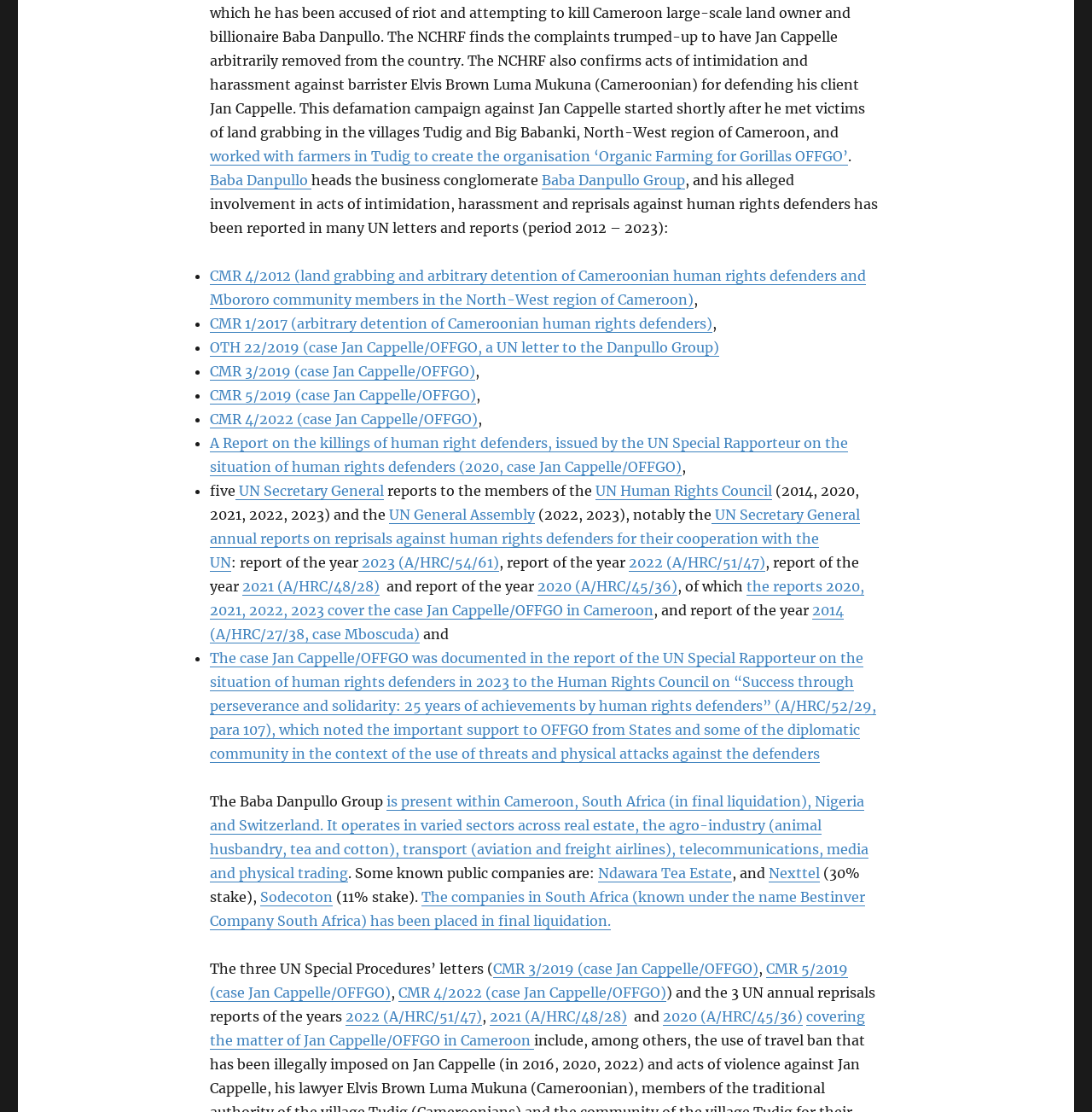How many UN reports are mentioned?
Answer with a single word or phrase, using the screenshot for reference.

5